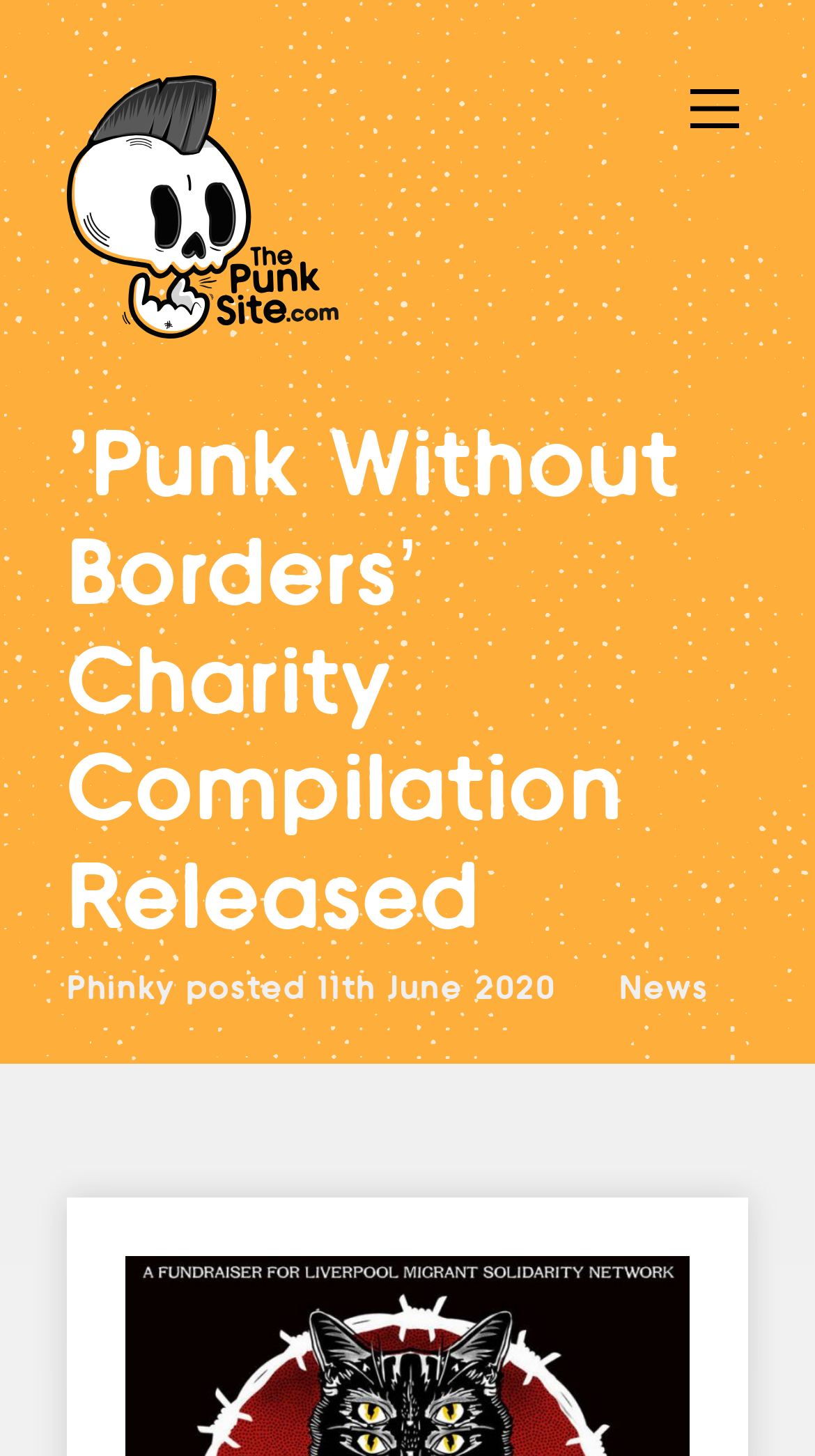What is the date of the post?
Kindly offer a detailed explanation using the data available in the image.

The date of the post can be found by examining the time element which contains the static text '11th June 2020'.